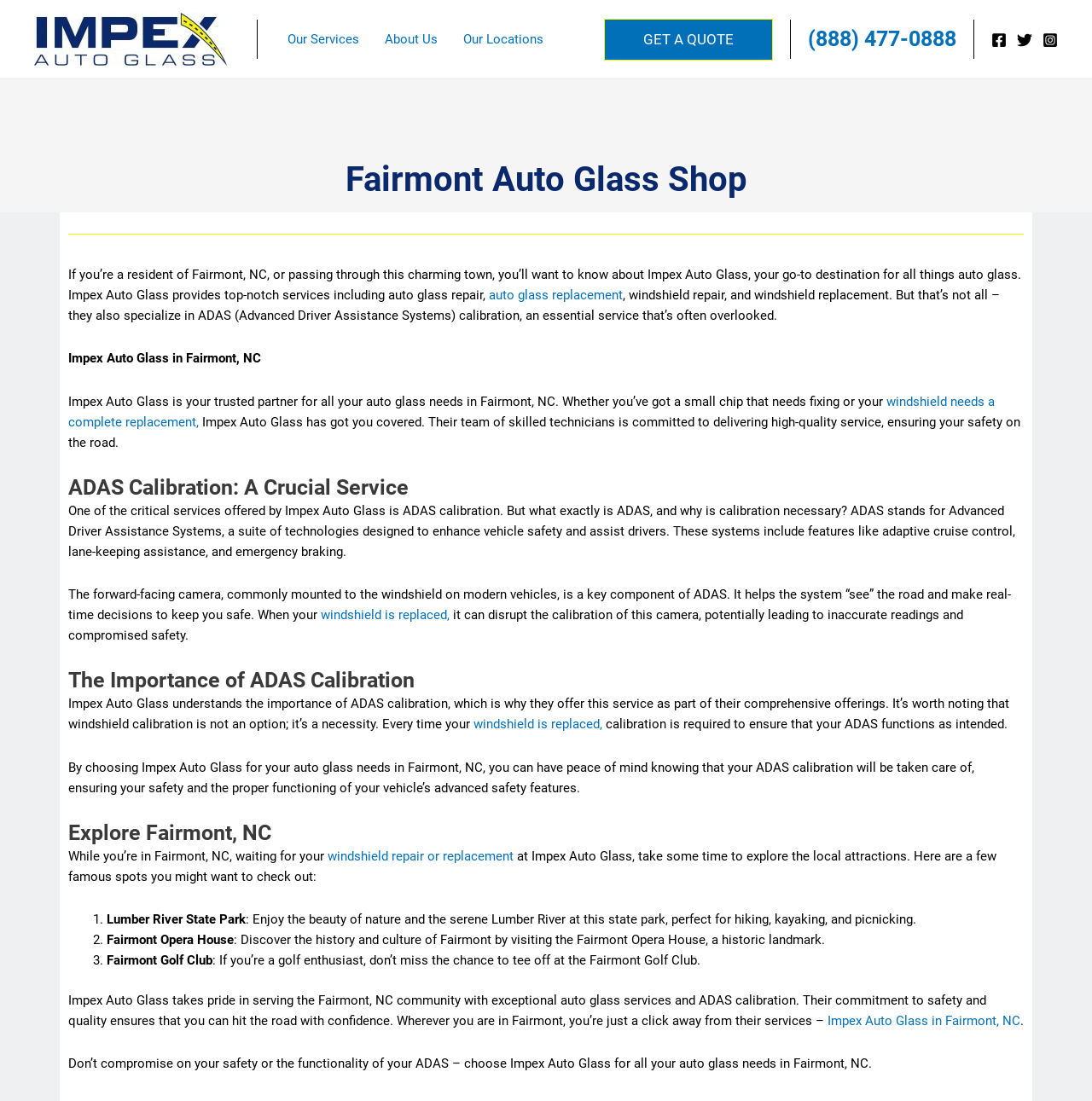Why is ADAS calibration necessary? Observe the screenshot and provide a one-word or short phrase answer.

To ensure safety